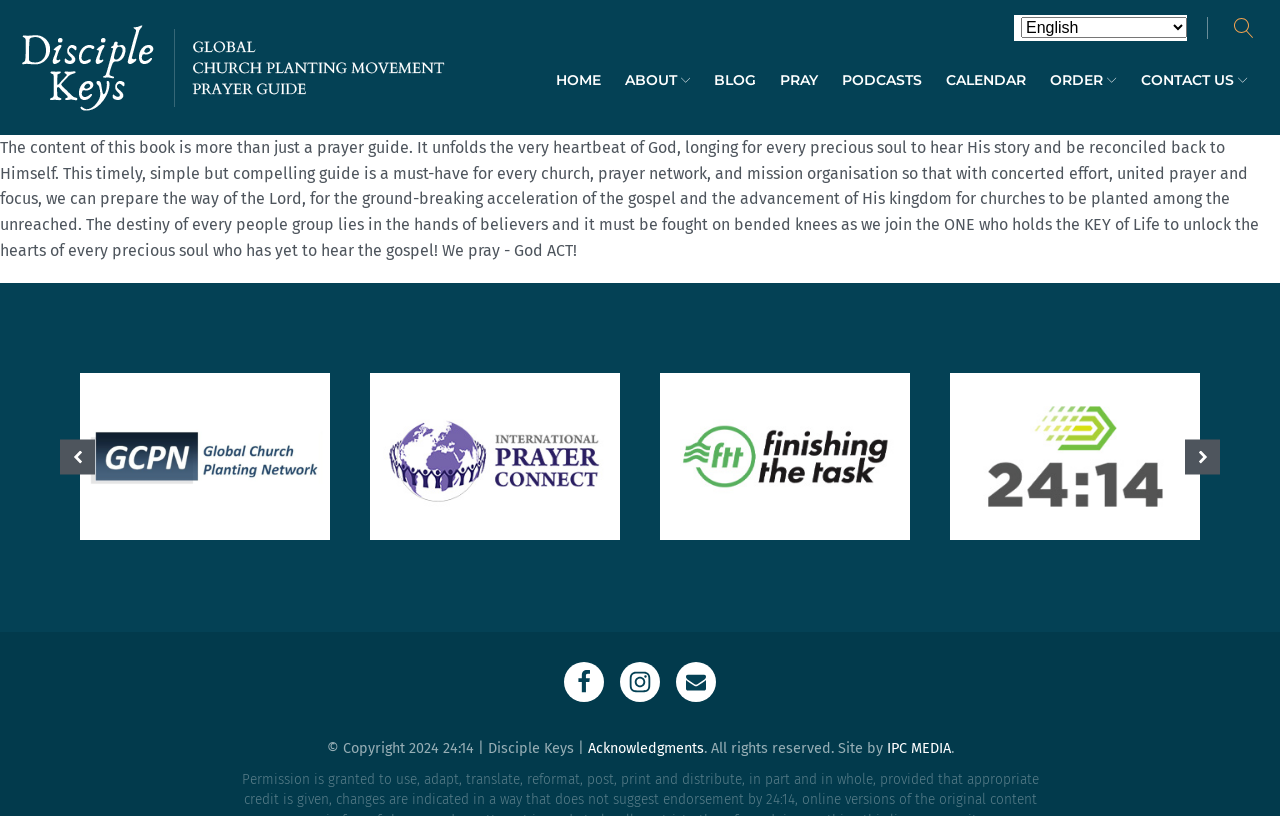Specify the bounding box coordinates of the element's region that should be clicked to achieve the following instruction: "Go to home page". The bounding box coordinates consist of four float numbers between 0 and 1, in the format [left, top, right, bottom].

[0.425, 0.05, 0.479, 0.147]